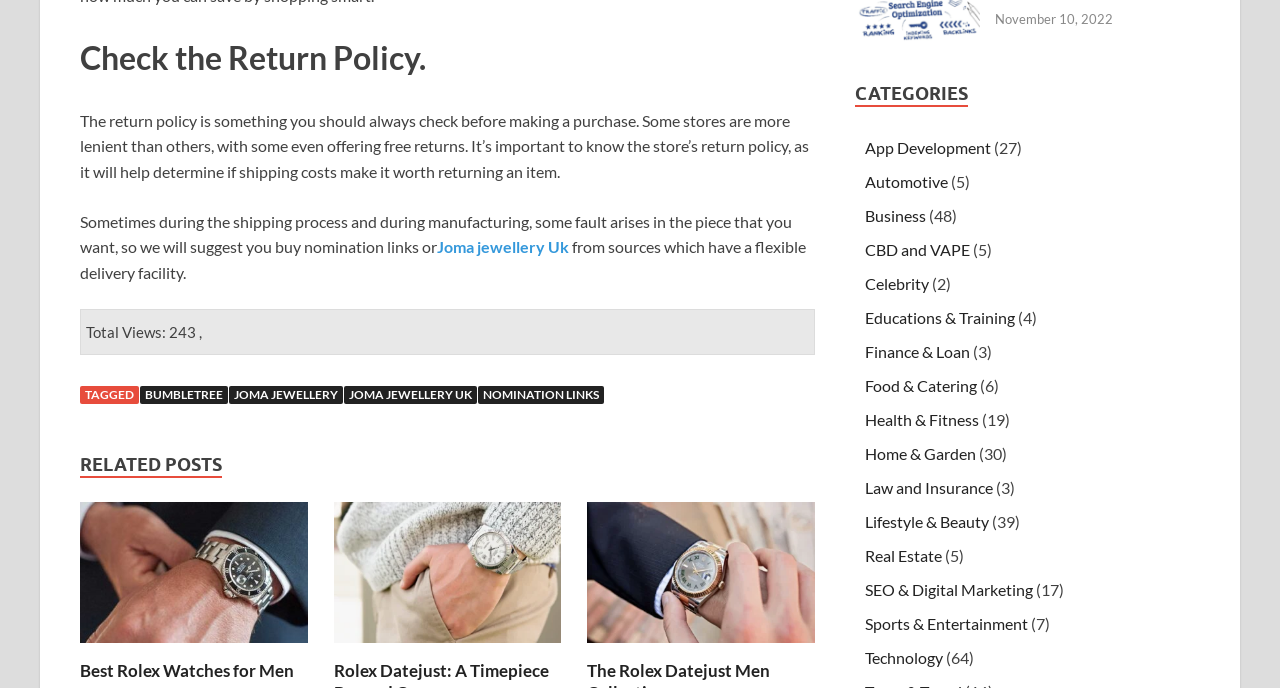Determine the bounding box coordinates of the clickable element to complete this instruction: "Click on 'BUMBLETREE'". Provide the coordinates in the format of four float numbers between 0 and 1, [left, top, right, bottom].

[0.109, 0.562, 0.178, 0.588]